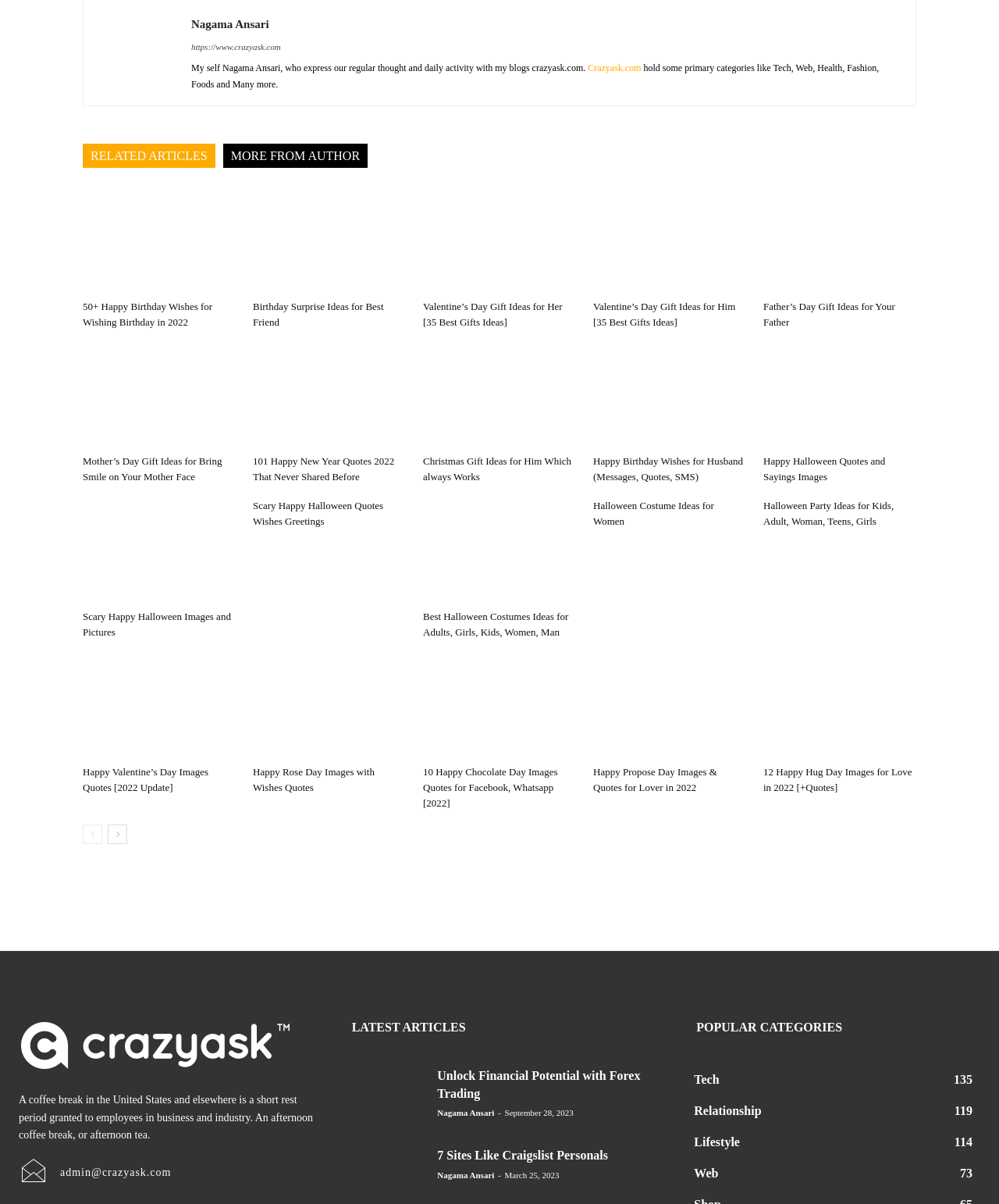Find the bounding box coordinates of the clickable element required to execute the following instruction: "Check out 'Halloween quotes and sayings'". Provide the coordinates as four float numbers between 0 and 1, i.e., [left, top, right, bottom].

[0.764, 0.285, 0.917, 0.372]